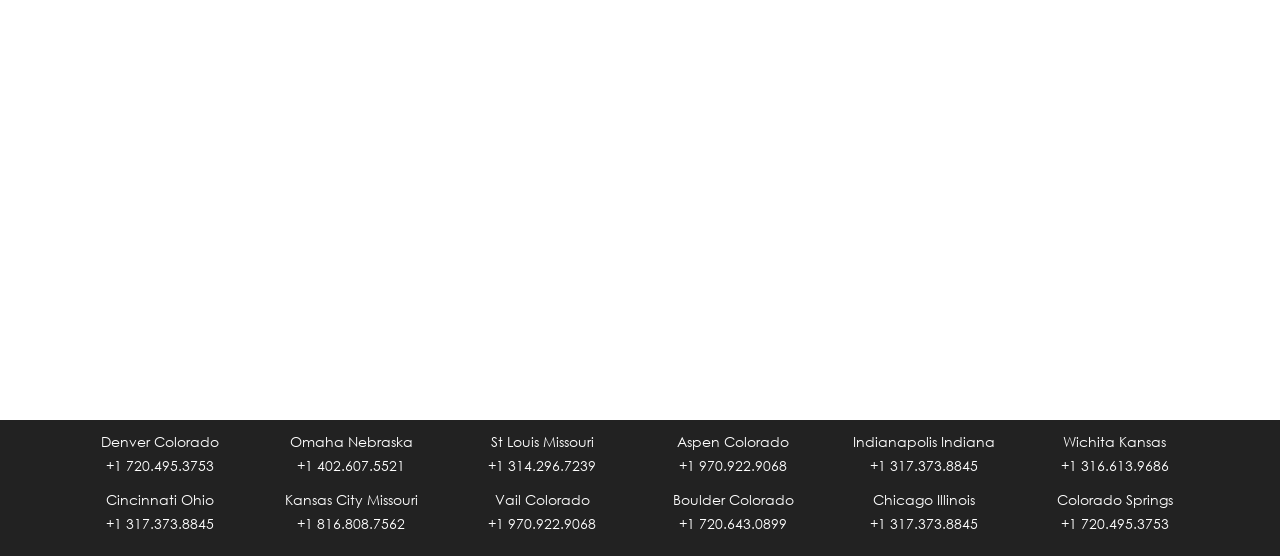How many phone numbers are listed on the webpage?
Provide a detailed and extensive answer to the question.

I counted the number of phone numbers listed on the webpage and found that there are 12 phone numbers, each corresponding to a different city.